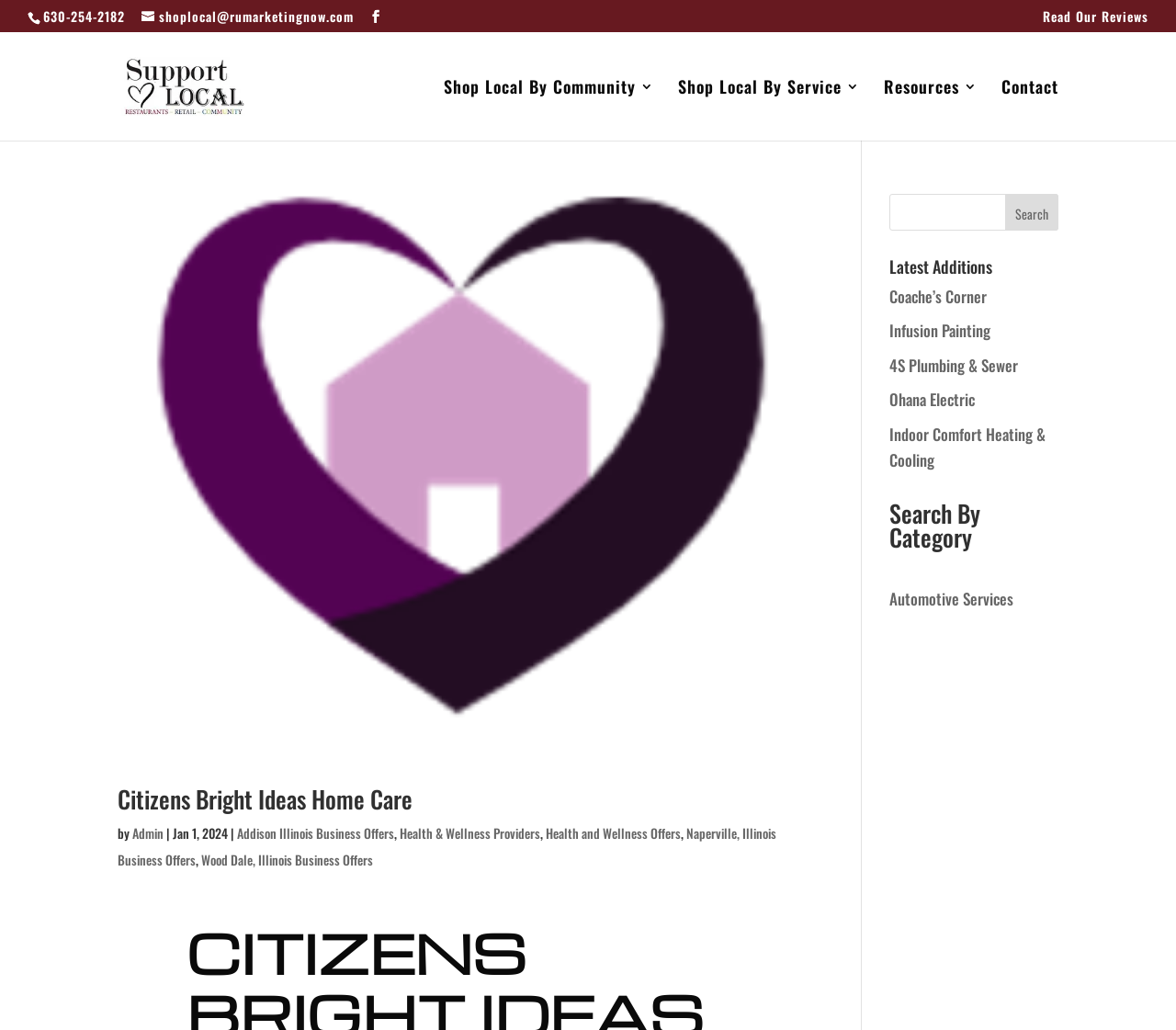Determine the bounding box coordinates for the clickable element to execute this instruction: "Search for local businesses". Provide the coordinates as four float numbers between 0 and 1, i.e., [left, top, right, bottom].

[0.756, 0.188, 0.9, 0.224]